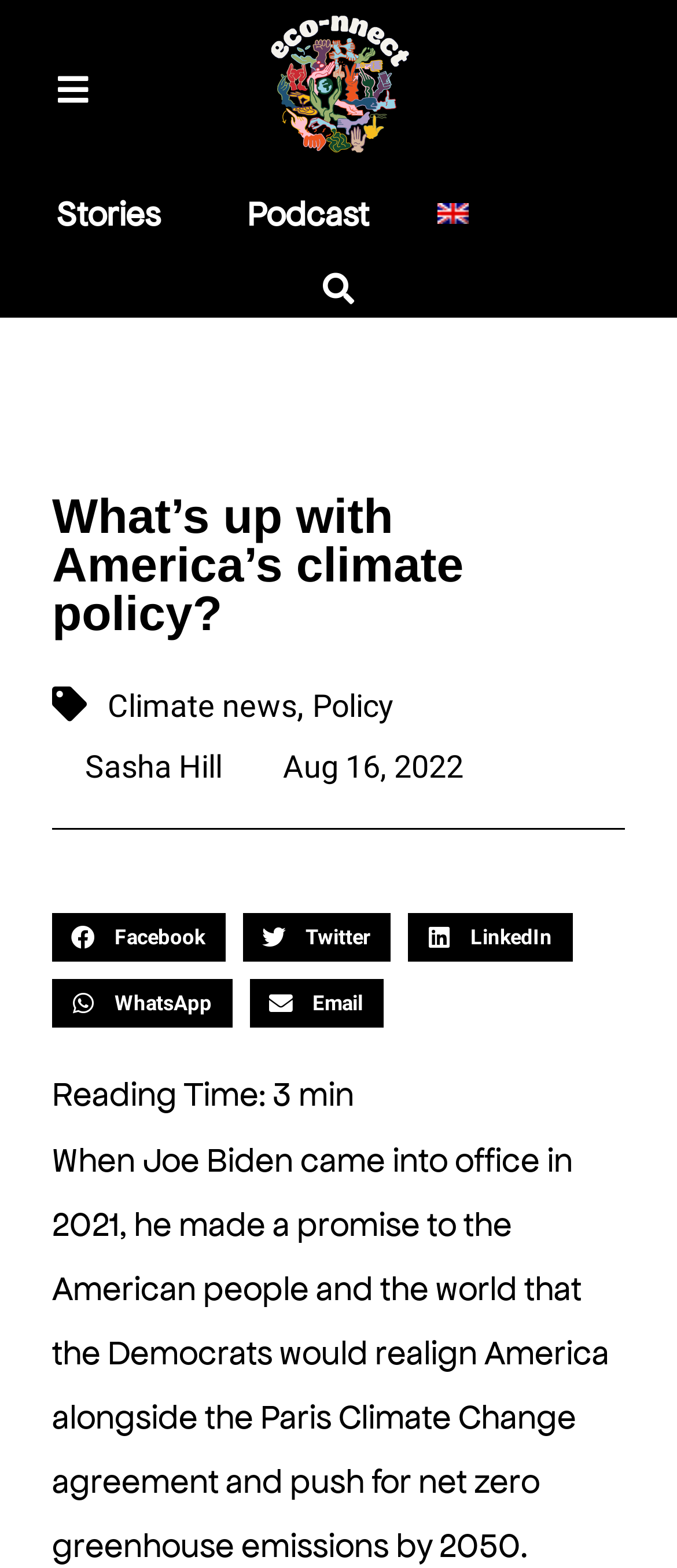How many social media sharing options are available?
Refer to the image and provide a one-word or short phrase answer.

5